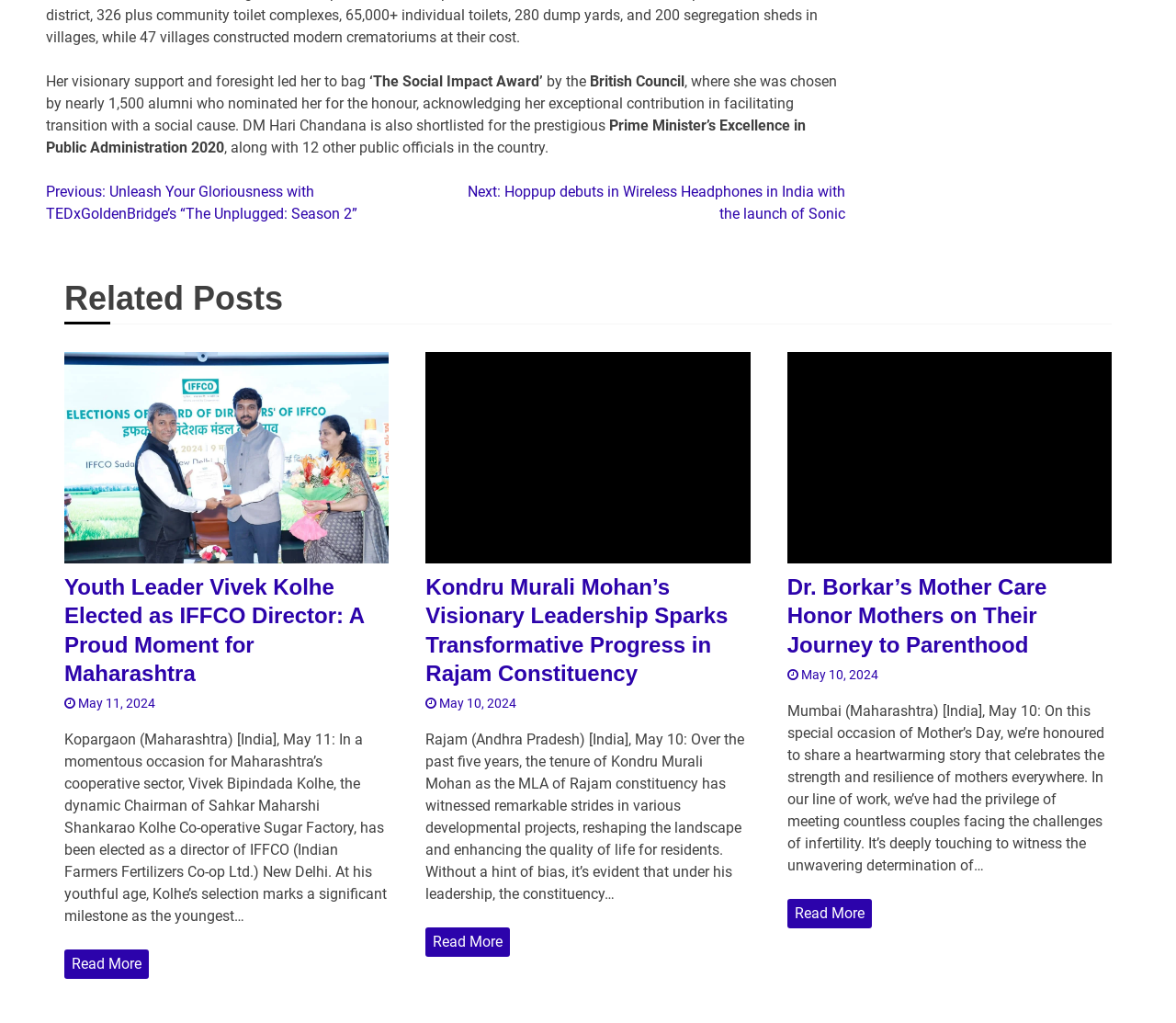Given the following UI element description: "Read More", find the bounding box coordinates in the webpage screenshot.

[0.362, 0.907, 0.434, 0.935]